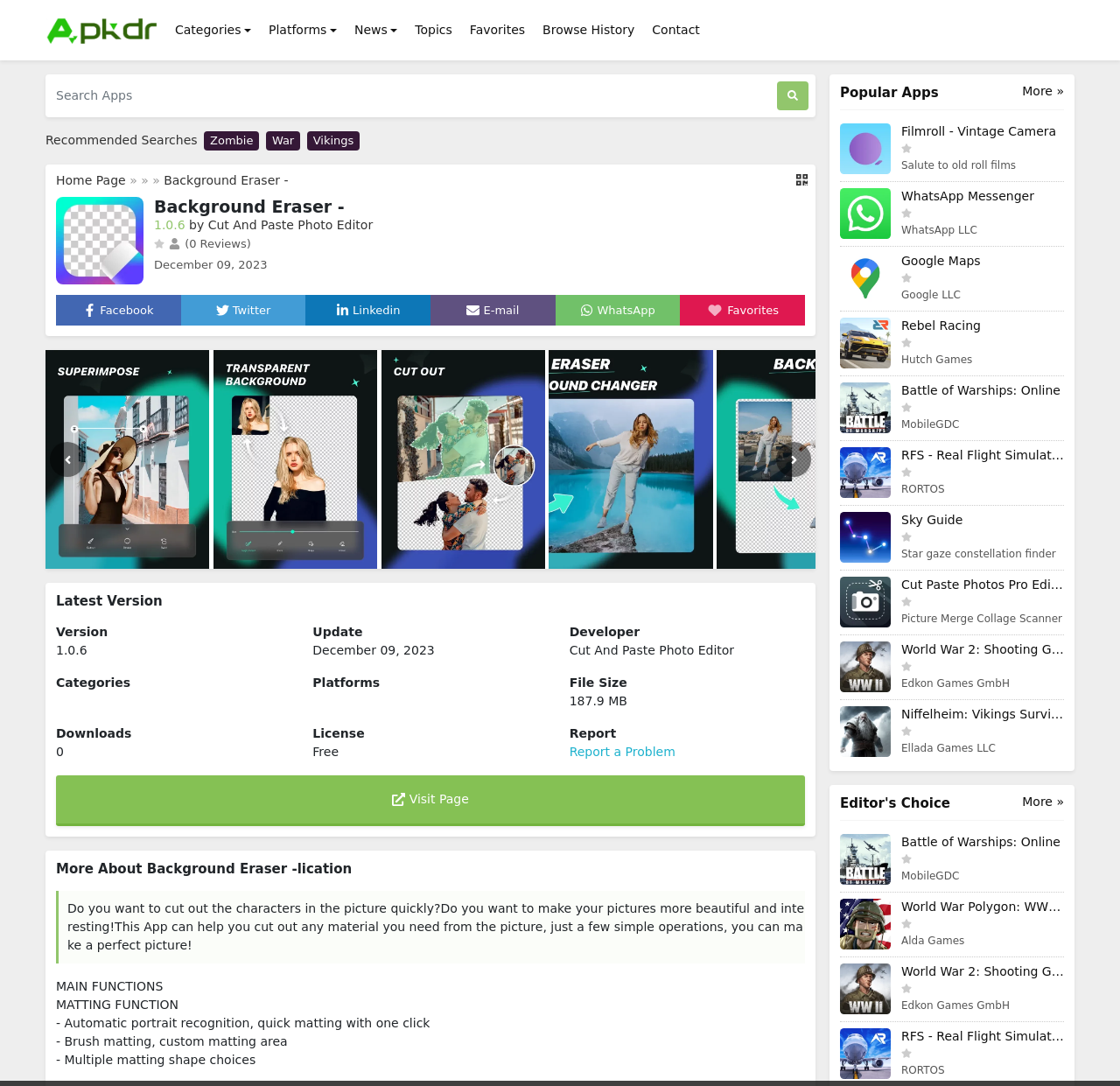Pinpoint the bounding box coordinates of the element that must be clicked to accomplish the following instruction: "Visit the home page". The coordinates should be in the format of four float numbers between 0 and 1, i.e., [left, top, right, bottom].

[0.05, 0.159, 0.112, 0.172]